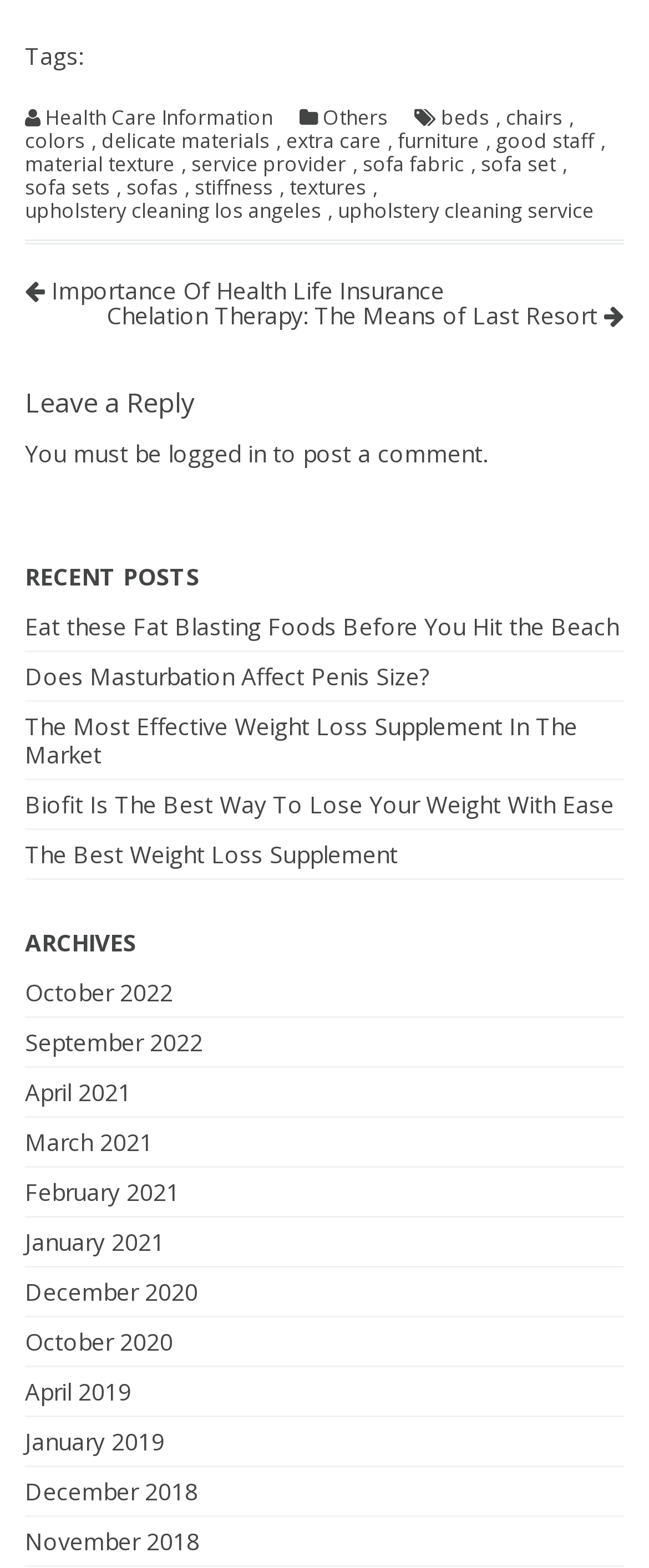What is the purpose of the 'Leave a Reply' section?
We need a detailed and exhaustive answer to the question. Please elaborate.

The 'Leave a Reply' section is likely intended for users to post comments or respond to the articles or posts on the webpage, as indicated by the text 'You must be logged in to post a comment'.